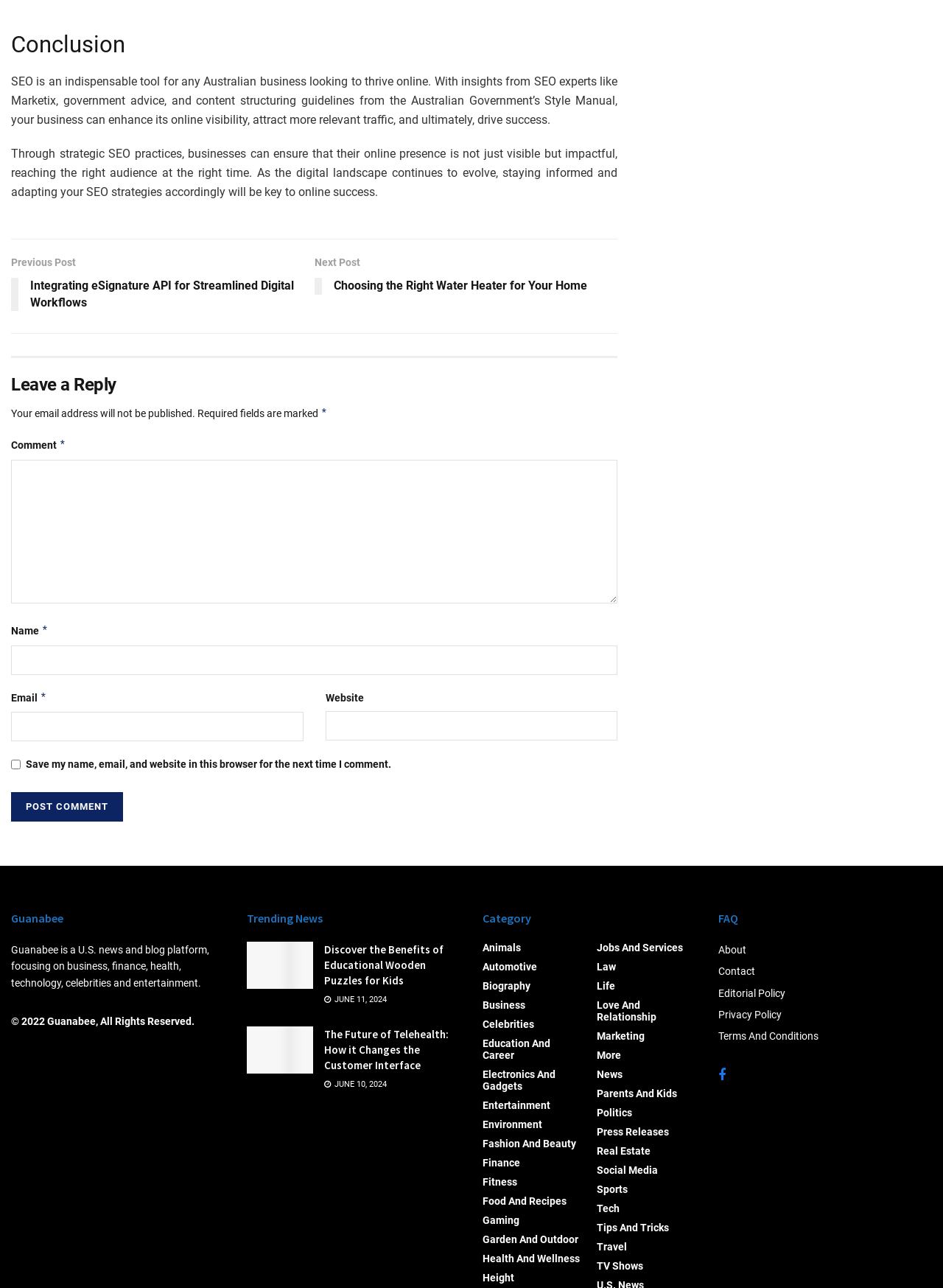Find the bounding box coordinates of the element I should click to carry out the following instruction: "Read the article about educational wooden puzzles for kids".

[0.262, 0.731, 0.332, 0.768]